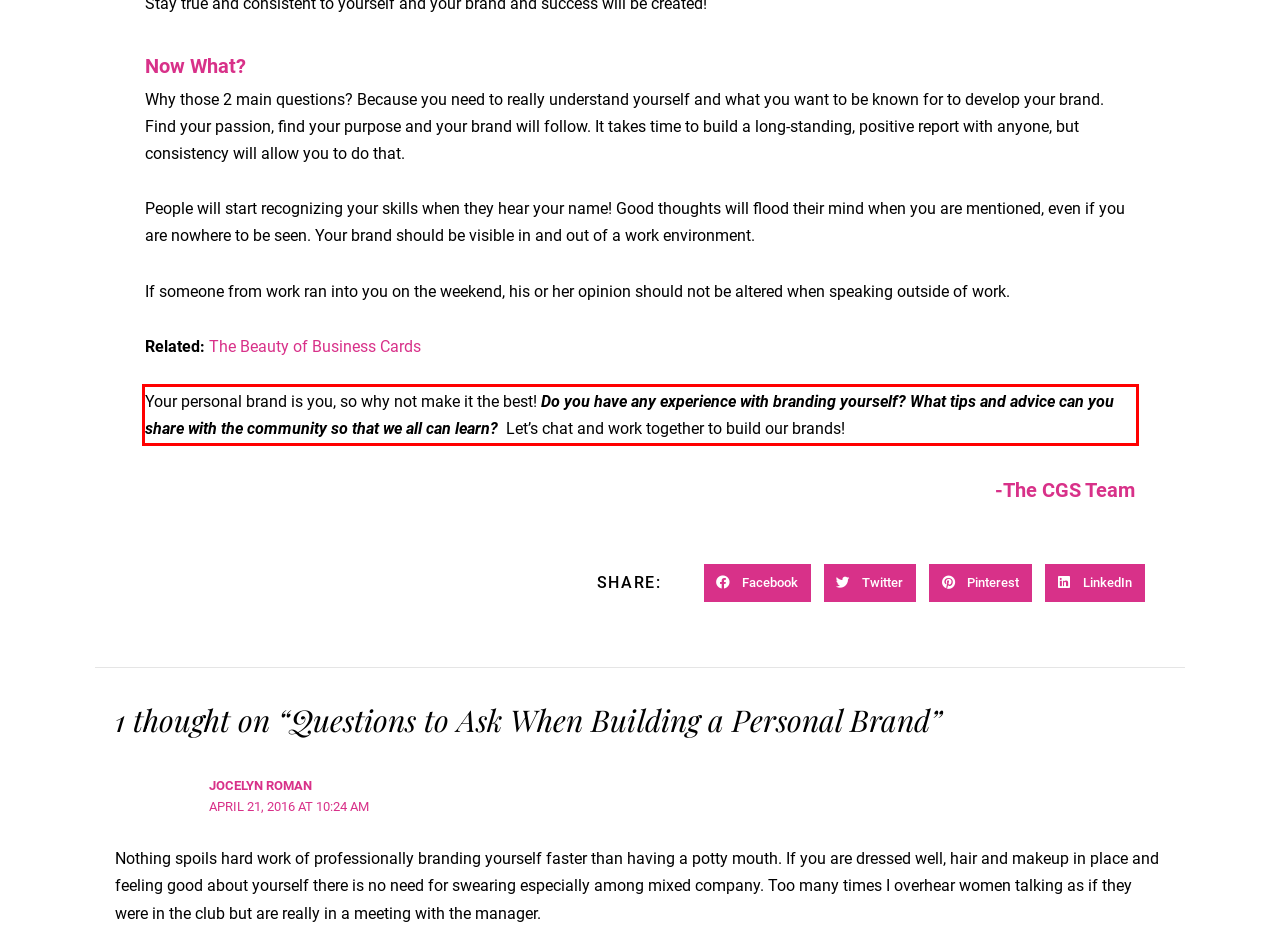With the provided screenshot of a webpage, locate the red bounding box and perform OCR to extract the text content inside it.

Your personal brand is you, so why not make it the best! Do you have any experience with branding yourself? What tips and advice can you share with the community so that we all can learn? Let’s chat and work together to build our brands!